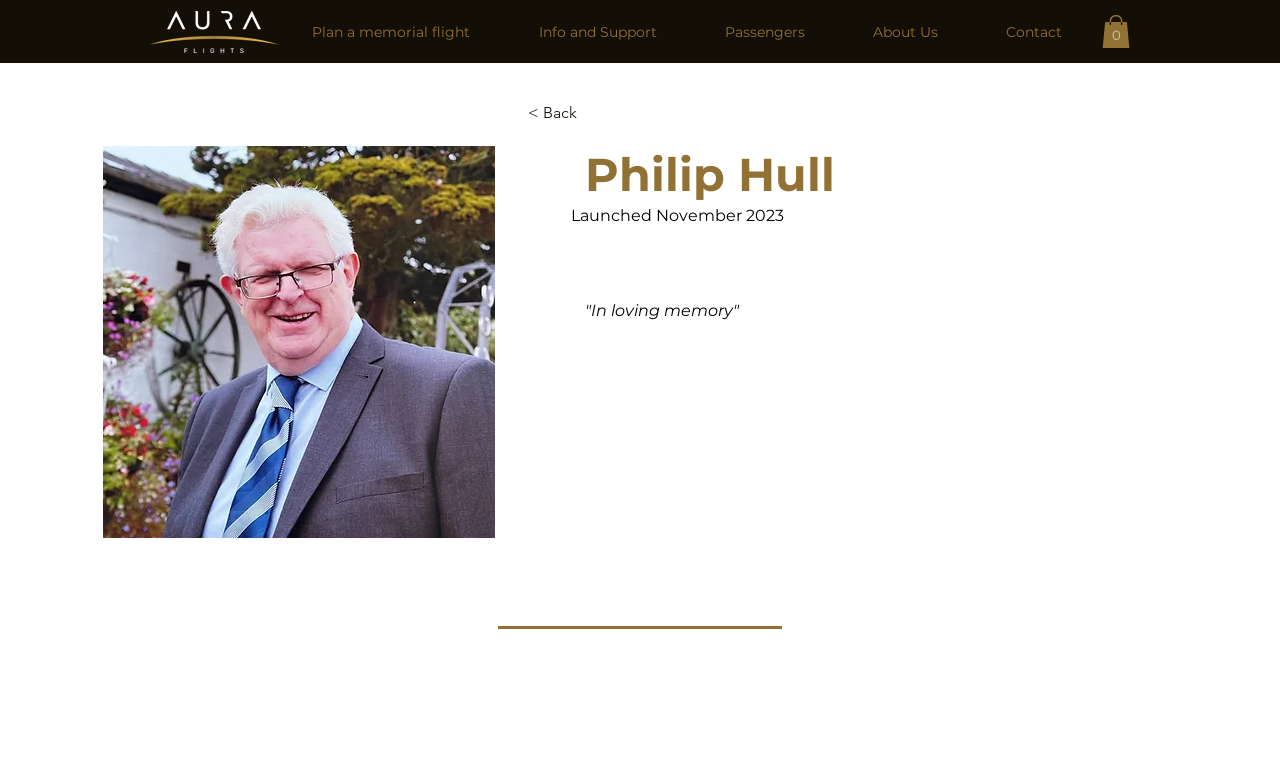Write an extensive caption that covers every aspect of the webpage.

The webpage is a memorial page dedicated to Philip Hull. At the top left, there is a small image of a home icon, and next to it, a navigation menu with five links: "Plan a memorial flight", "Info and Support", "Passengers", "About Us", and "Contact". 

On the top right, there is a link to a cart with zero items, accompanied by a small SVG icon. 

Below the navigation menu, there is a large image of Philip Hull, taking up most of the width of the page. Above the image, there is a link to go back, and a heading with Philip Hull's name. 

To the right of the image, there are three lines of text. The first line reads "Launched", the second line reads "November 2023", and the third line reads "'In loving memory'".